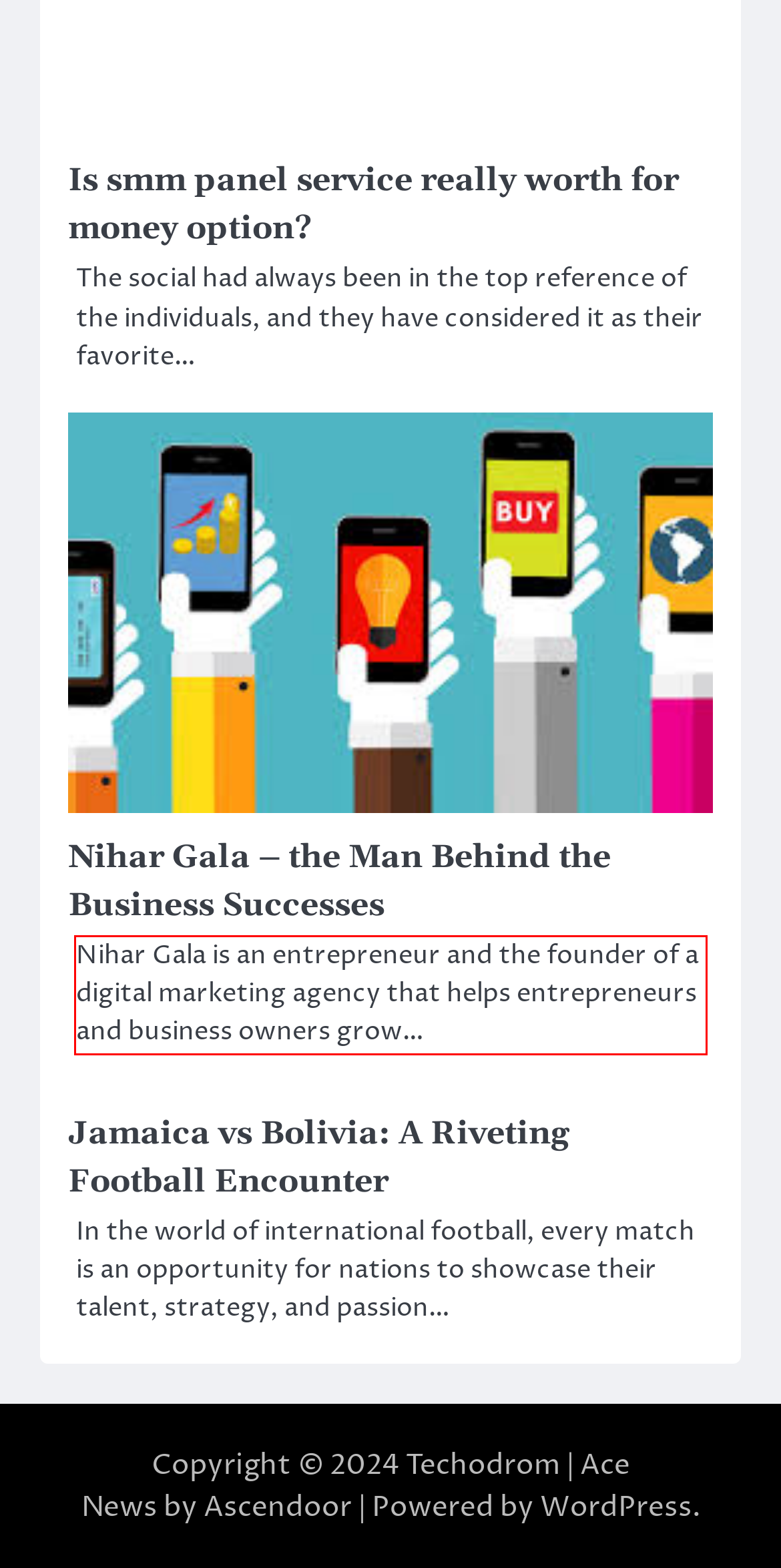Please analyze the provided webpage screenshot and perform OCR to extract the text content from the red rectangle bounding box.

Nihar Gala is an entrepreneur and the founder of a digital marketing agency that helps entrepreneurs and business owners grow…